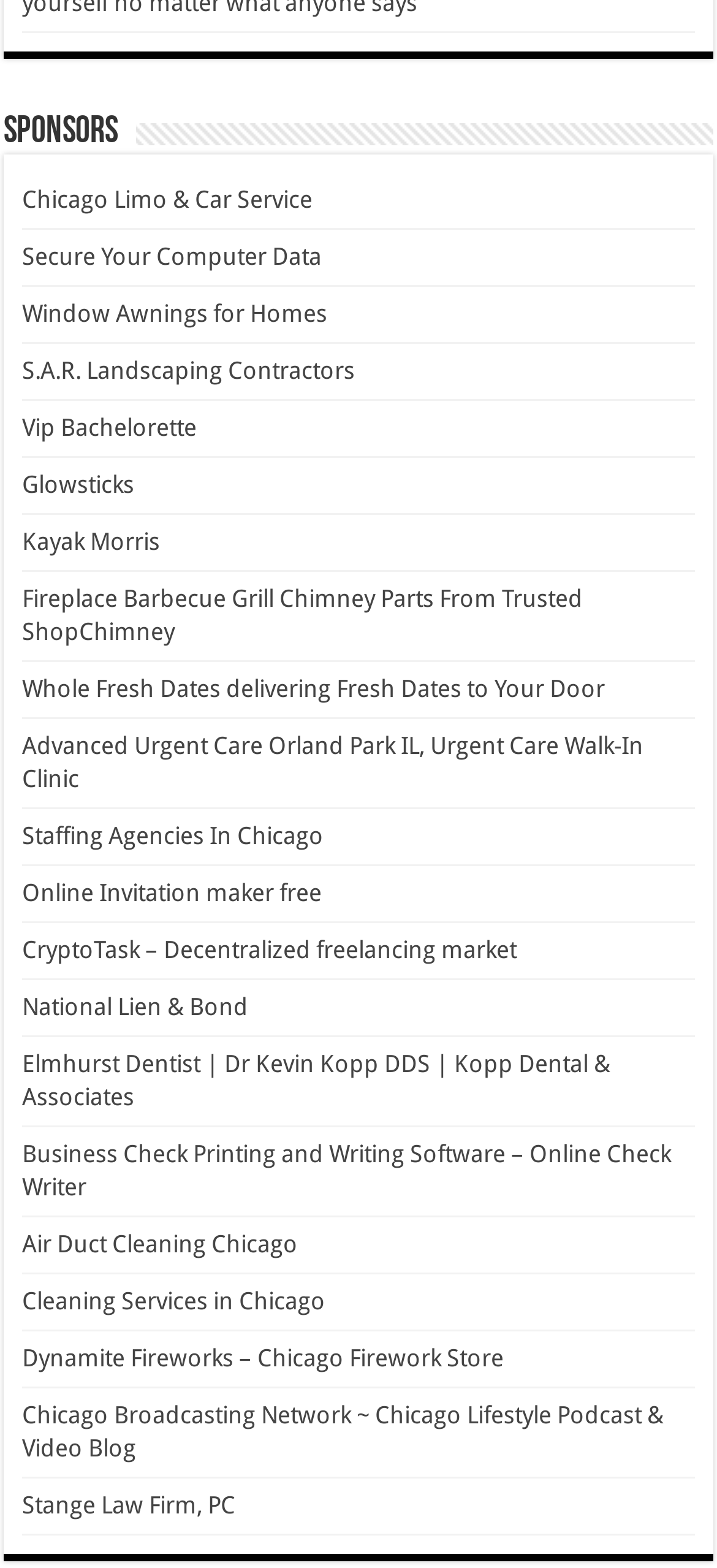Please determine the bounding box coordinates of the element to click in order to execute the following instruction: "Learn about Secure Your Computer Data". The coordinates should be four float numbers between 0 and 1, specified as [left, top, right, bottom].

[0.031, 0.155, 0.449, 0.172]